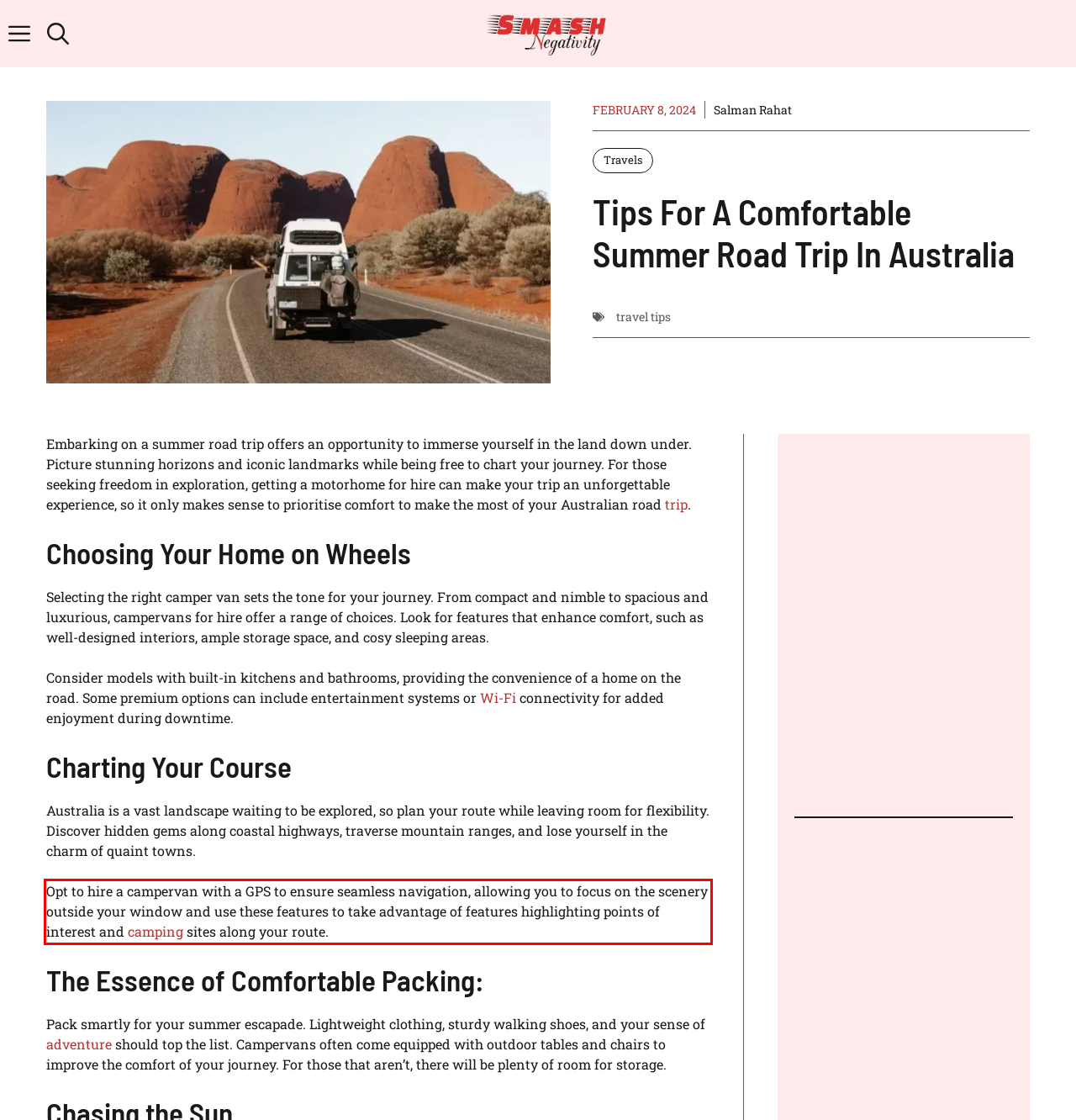From the given screenshot of a webpage, identify the red bounding box and extract the text content within it.

Opt to hire a campervan with a GPS to ensure seamless navigation, allowing you to focus on the scenery outside your window and use these features to take advantage of features highlighting points of interest and camping sites along your route.